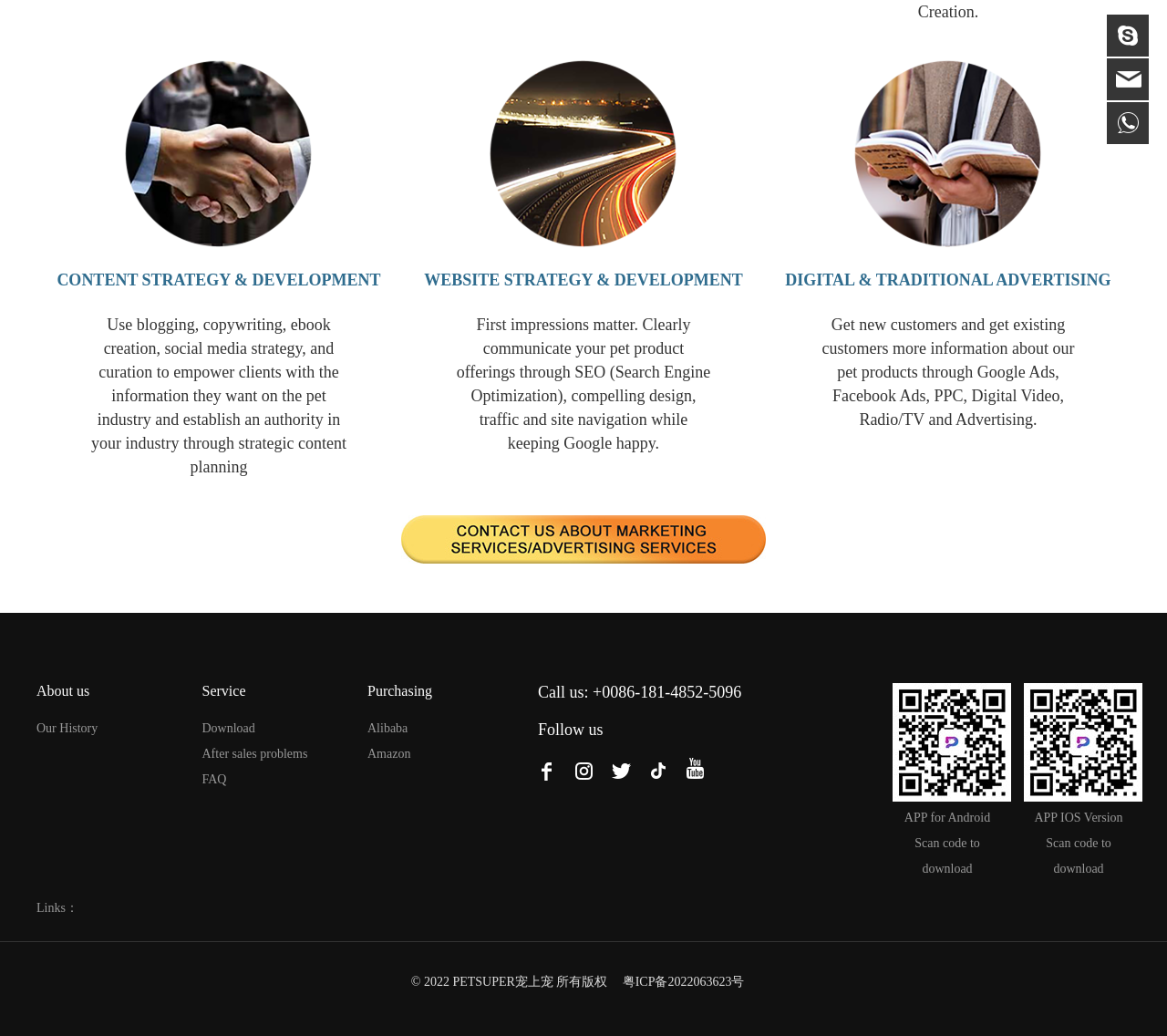Based on the element description: "After sales problems", identify the UI element and provide its bounding box coordinates. Use four float numbers between 0 and 1, [left, top, right, bottom].

[0.173, 0.716, 0.264, 0.74]